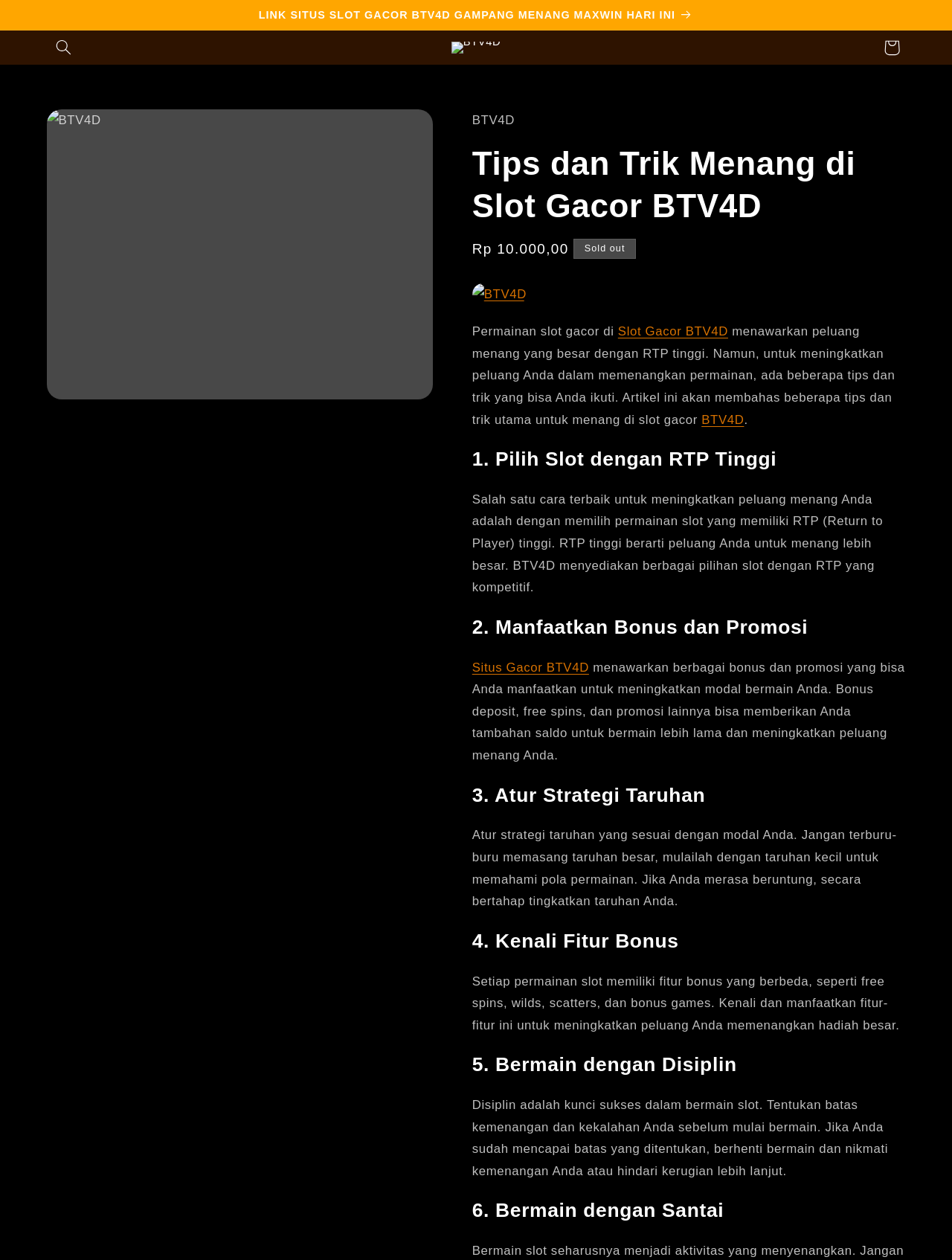Could you determine the bounding box coordinates of the clickable element to complete the instruction: "View the cart"? Provide the coordinates as four float numbers between 0 and 1, i.e., [left, top, right, bottom].

[0.918, 0.024, 0.954, 0.051]